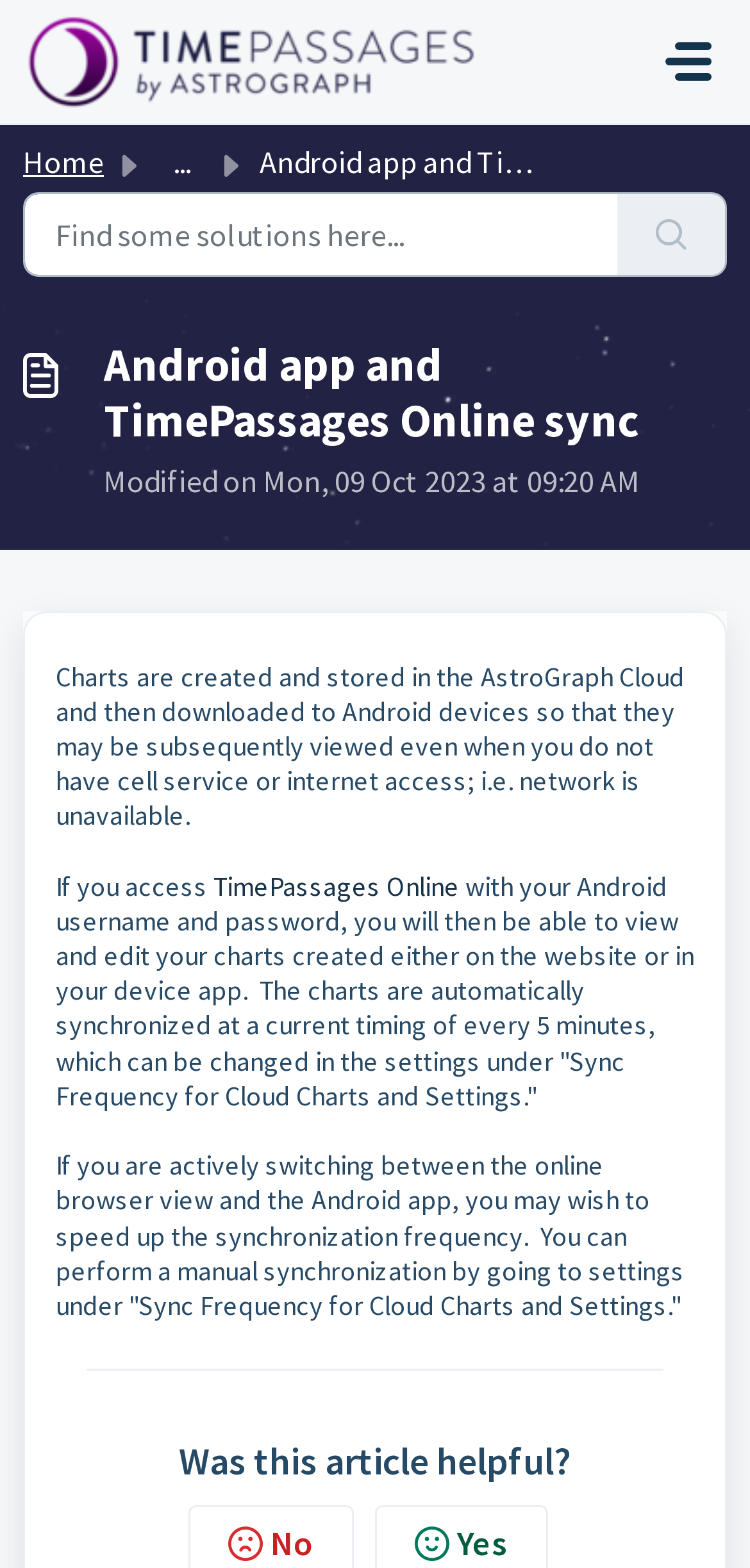Identify the main heading of the webpage and provide its text content.

Android app and TimePassages Online sync